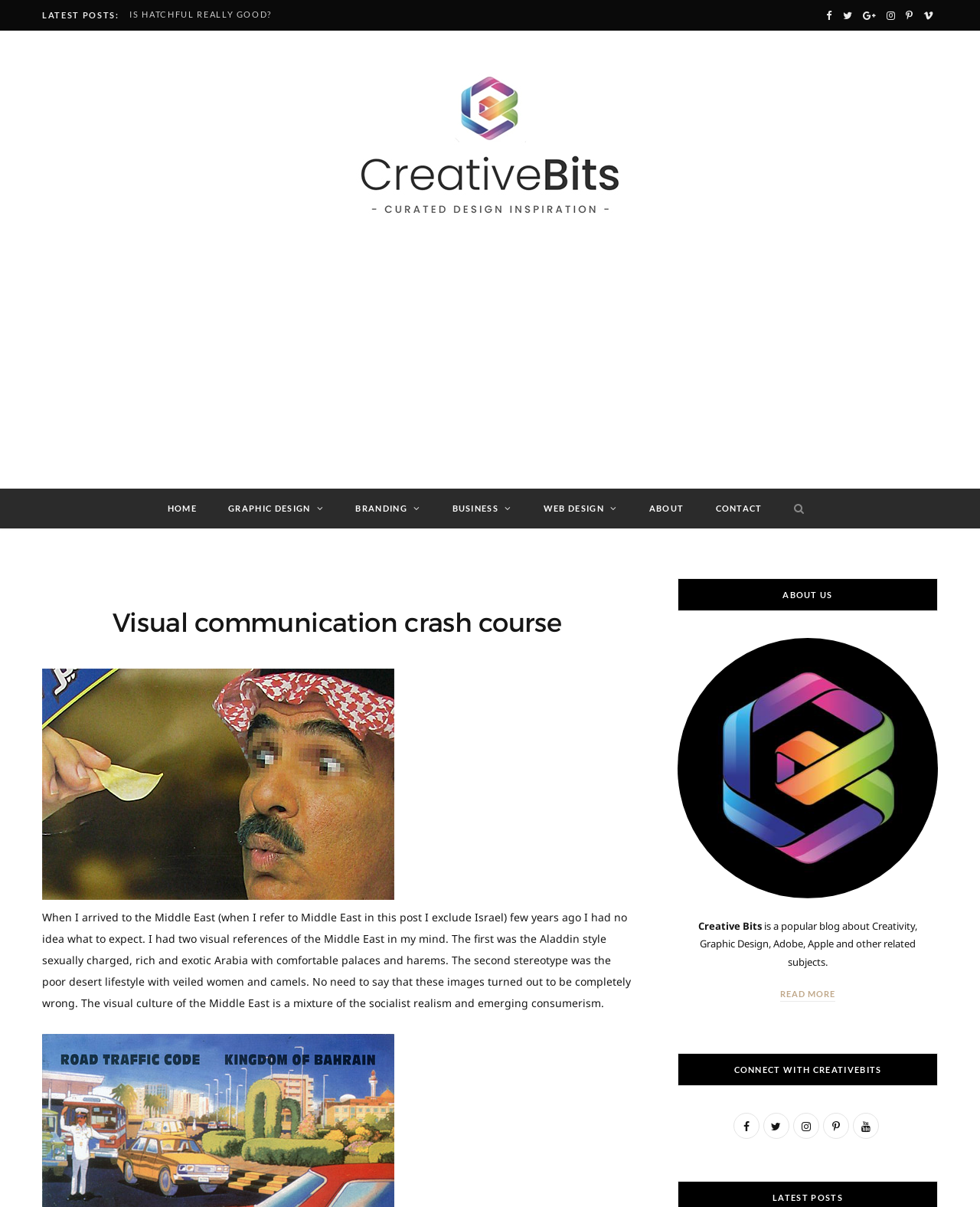Please identify the primary heading on the webpage and return its text.

Visual communication crash course